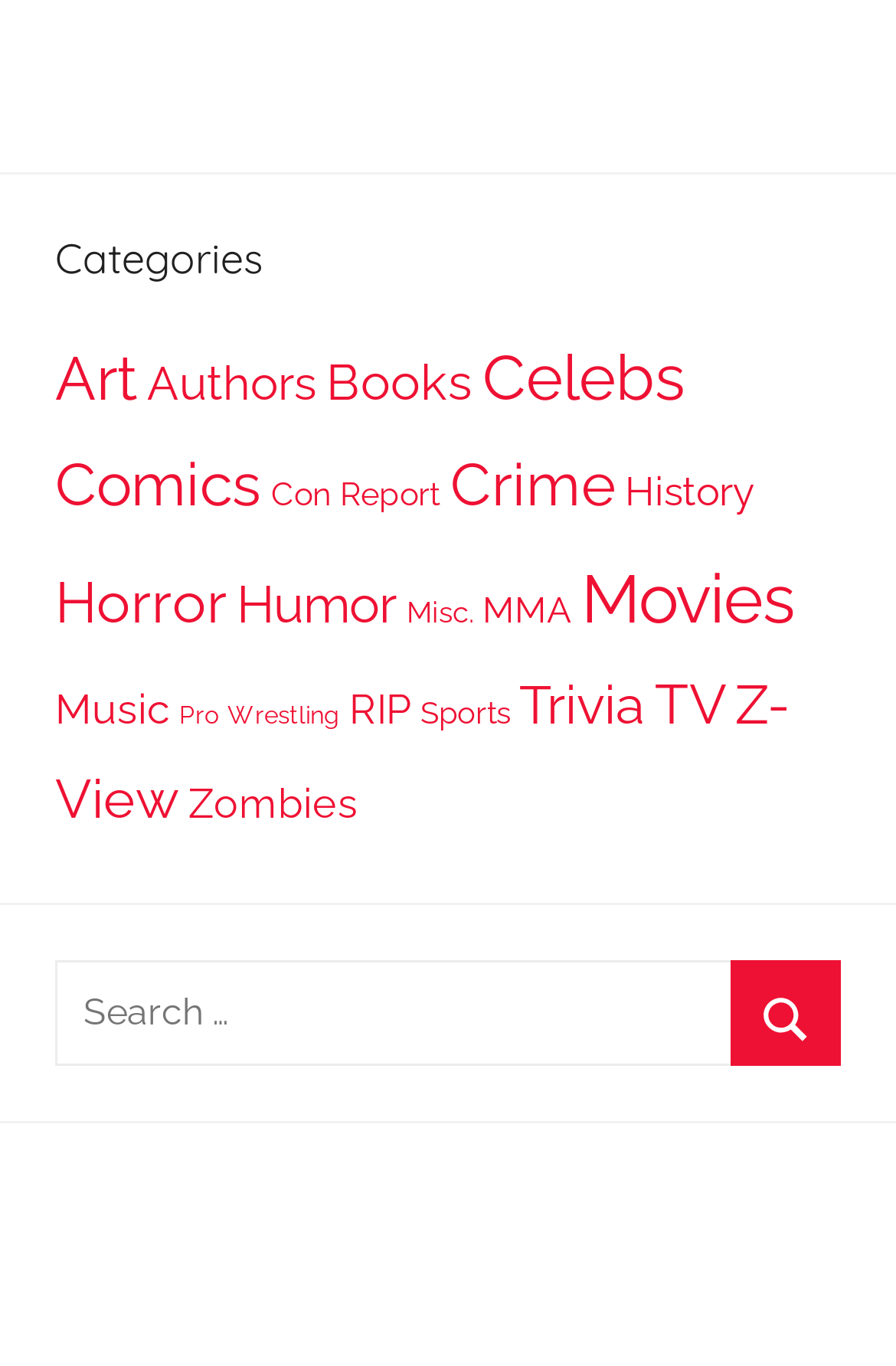Please identify the bounding box coordinates of the region to click in order to complete the task: "Go to Horror category". The coordinates must be four float numbers between 0 and 1, specified as [left, top, right, bottom].

[0.062, 0.417, 0.254, 0.465]